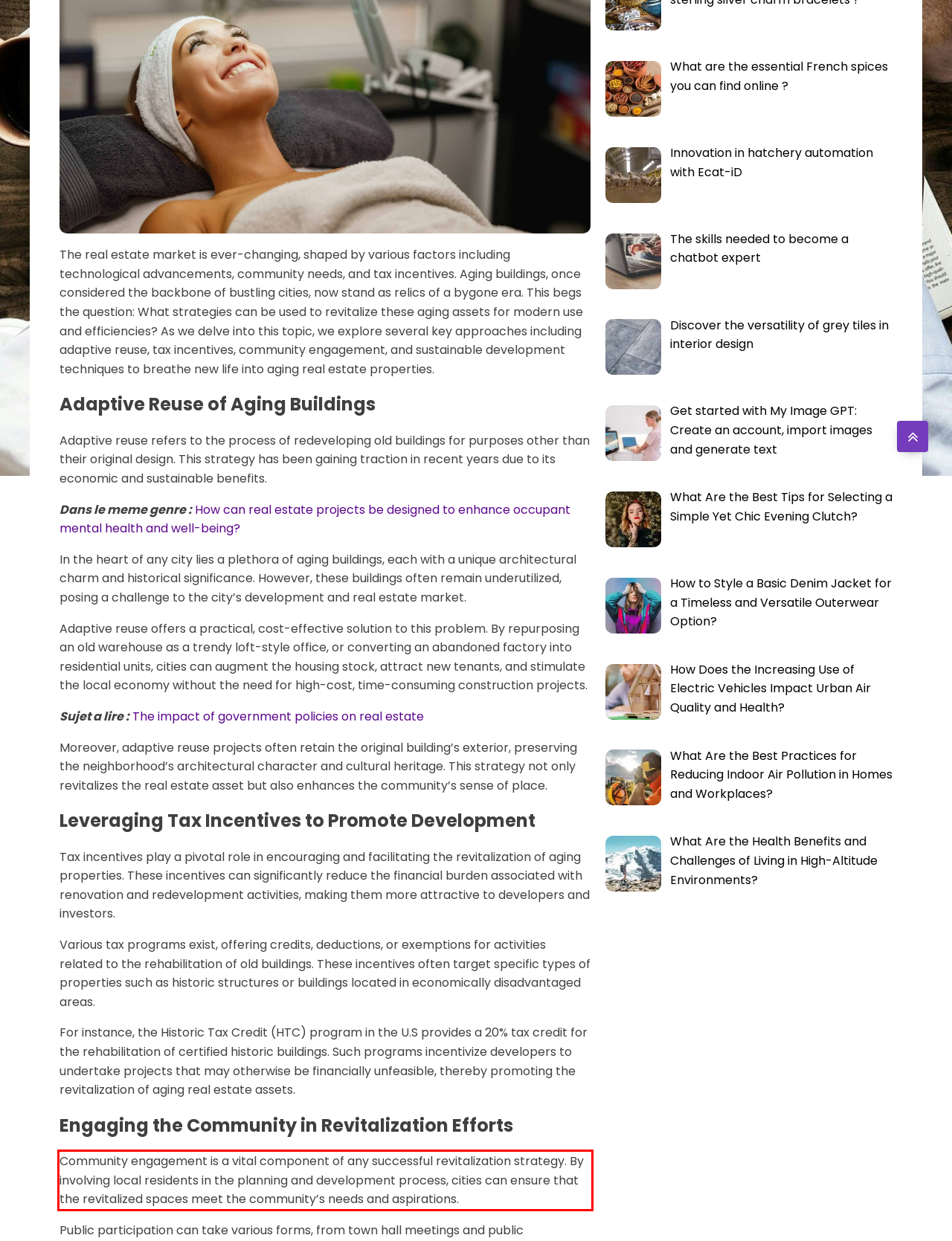Observe the screenshot of the webpage that includes a red rectangle bounding box. Conduct OCR on the content inside this red bounding box and generate the text.

Community engagement is a vital component of any successful revitalization strategy. By involving local residents in the planning and development process, cities can ensure that the revitalized spaces meet the community’s needs and aspirations.